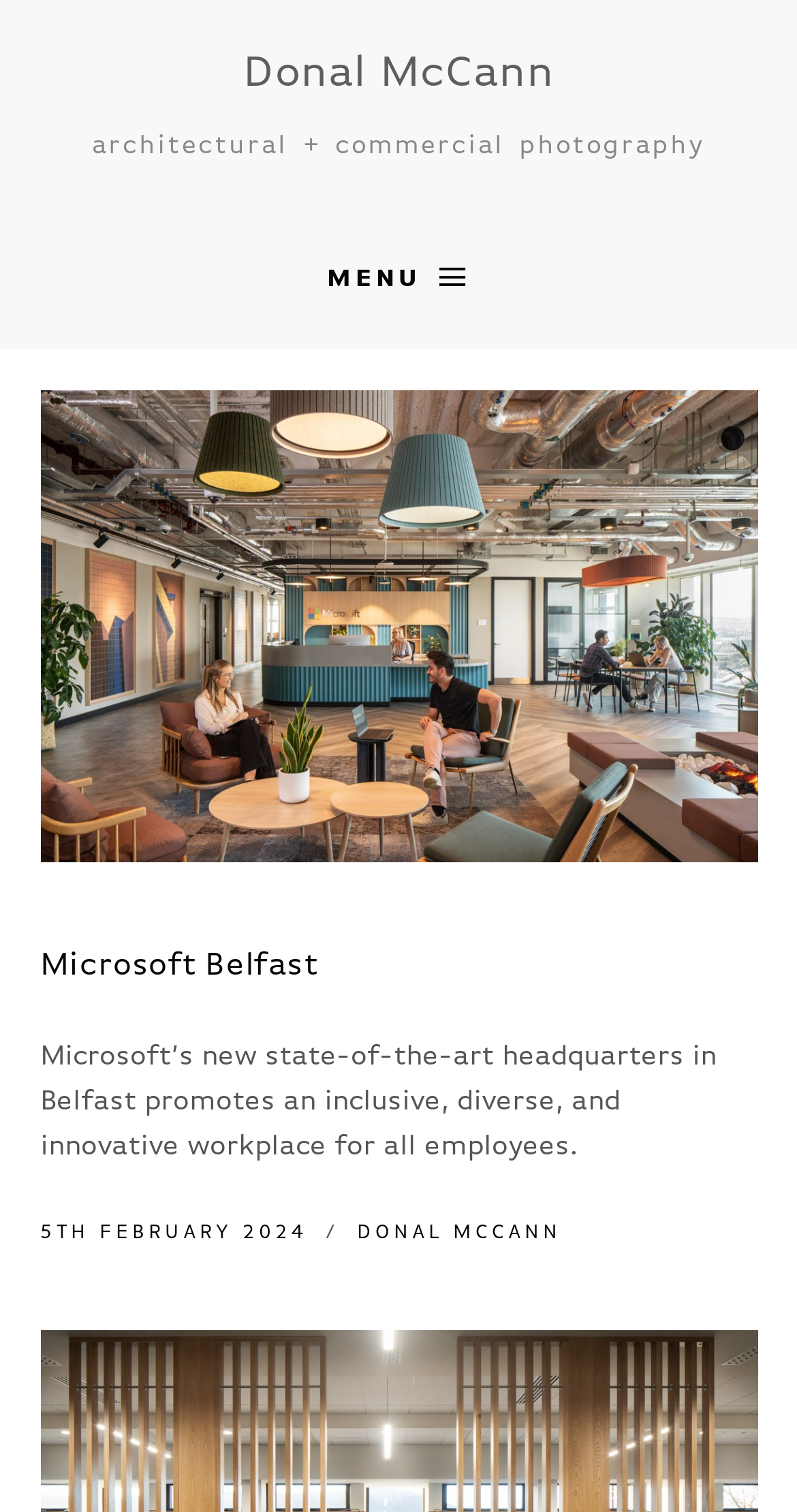From the element description: "Home Communion at Castleford", extract the bounding box coordinates of the UI element. The coordinates should be expressed as four float numbers between 0 and 1, in the order [left, top, right, bottom].

None